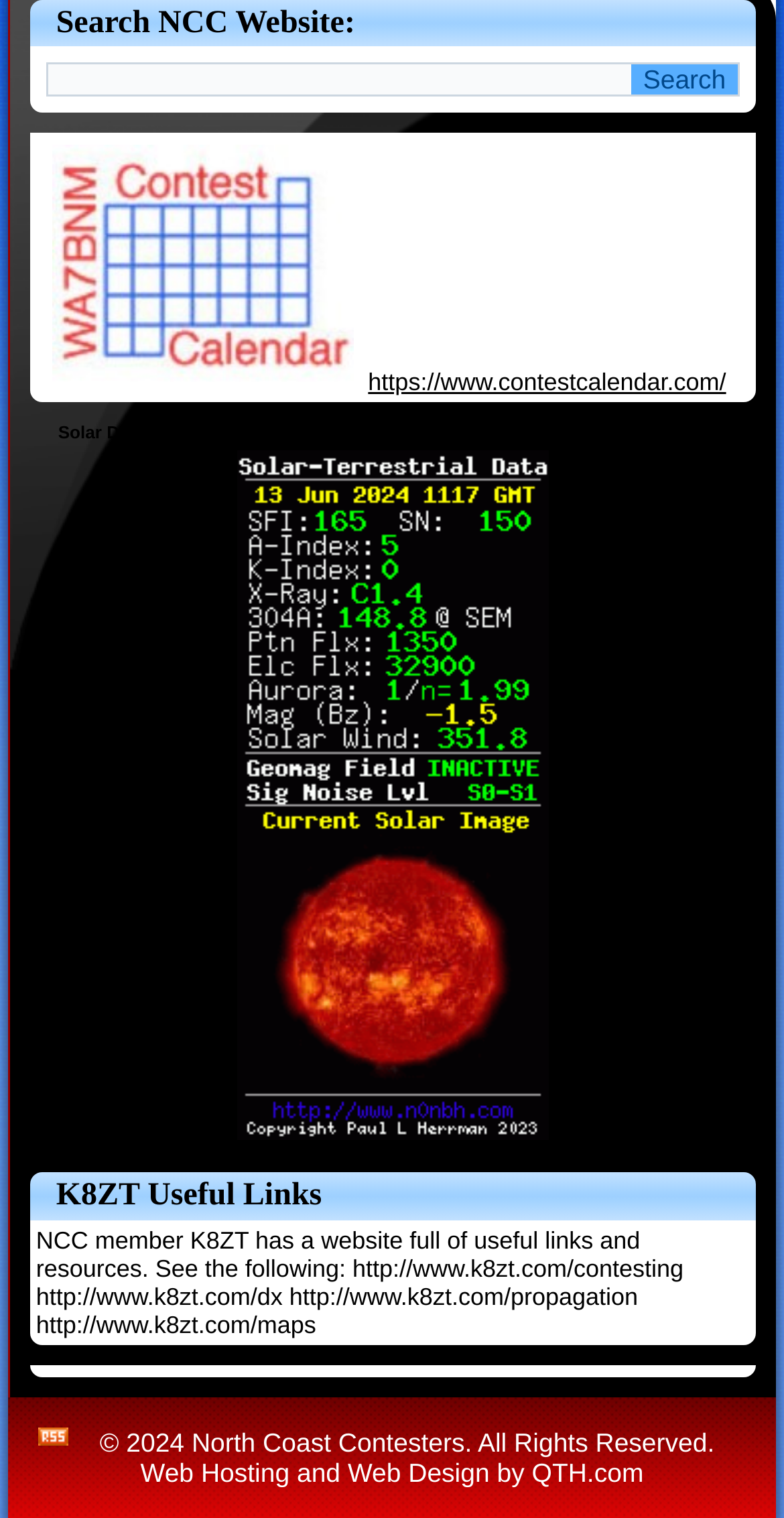Respond concisely with one word or phrase to the following query:
Who is the owner of the website http://www.k8zt.com/?

K8ZT